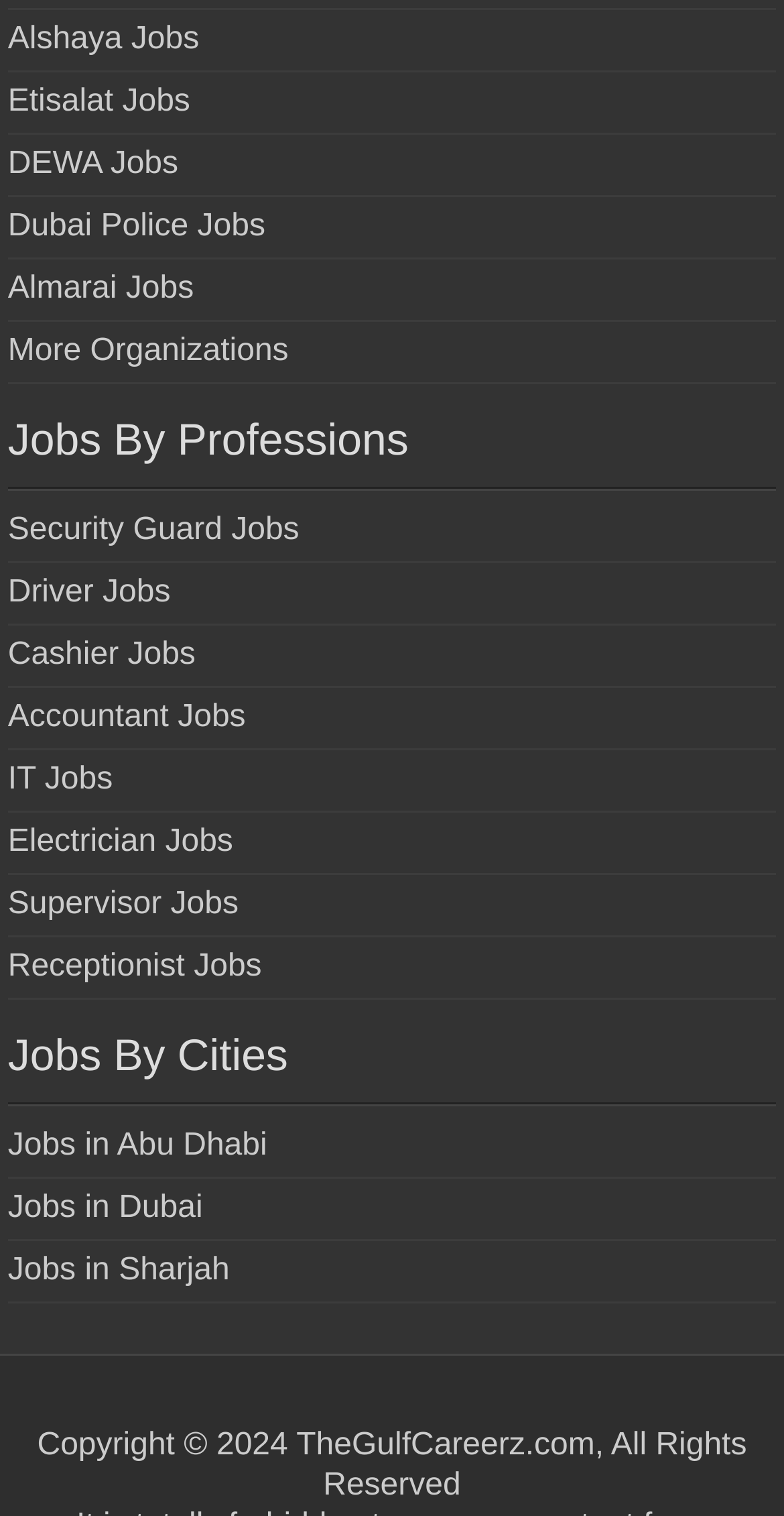Identify the bounding box coordinates of the clickable region necessary to fulfill the following instruction: "Browse Alshaya Jobs". The bounding box coordinates should be four float numbers between 0 and 1, i.e., [left, top, right, bottom].

[0.01, 0.014, 0.254, 0.037]